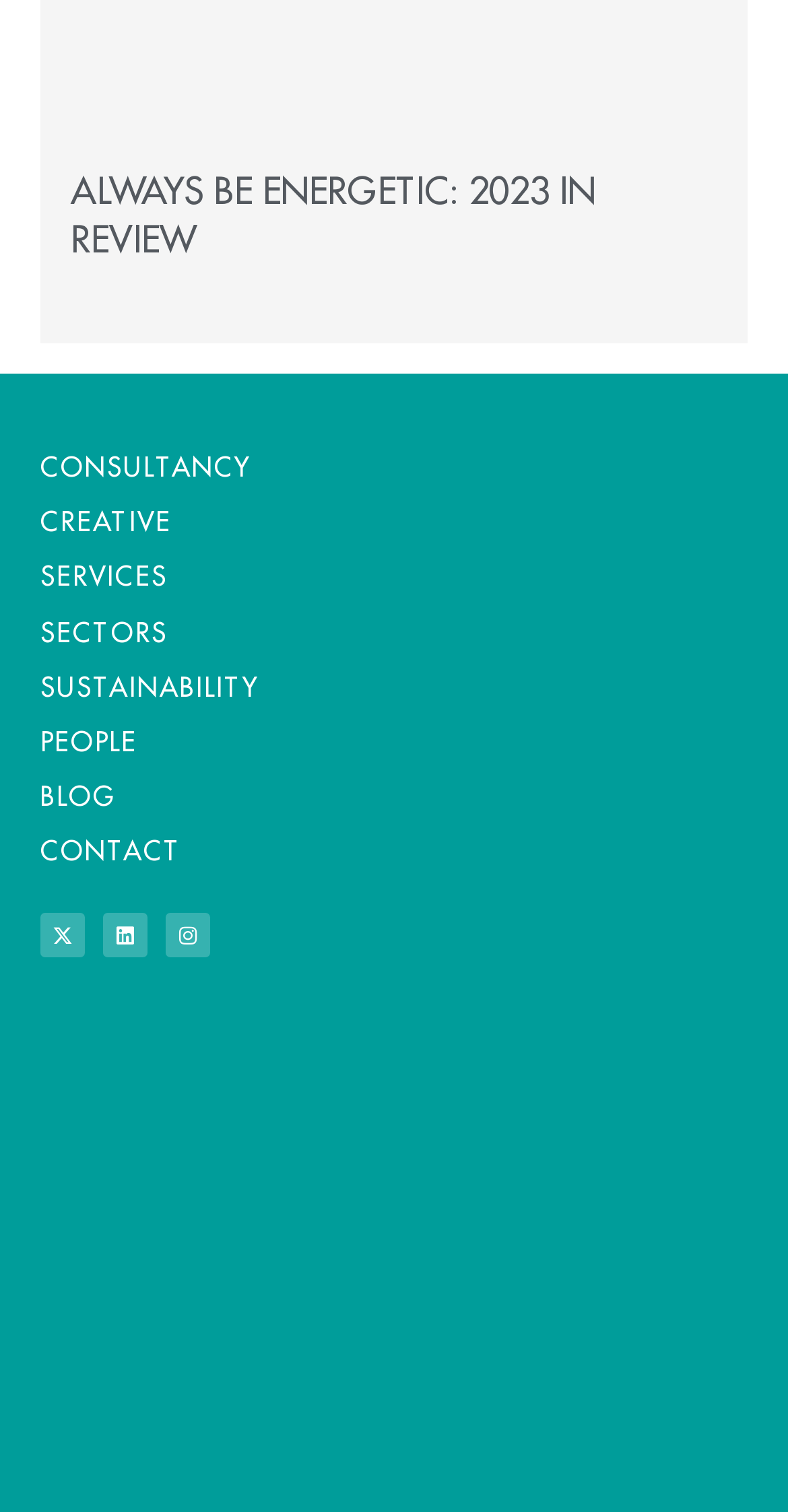Answer briefly with one word or phrase:
What is the theme of the webpage's content?

Business and sustainability